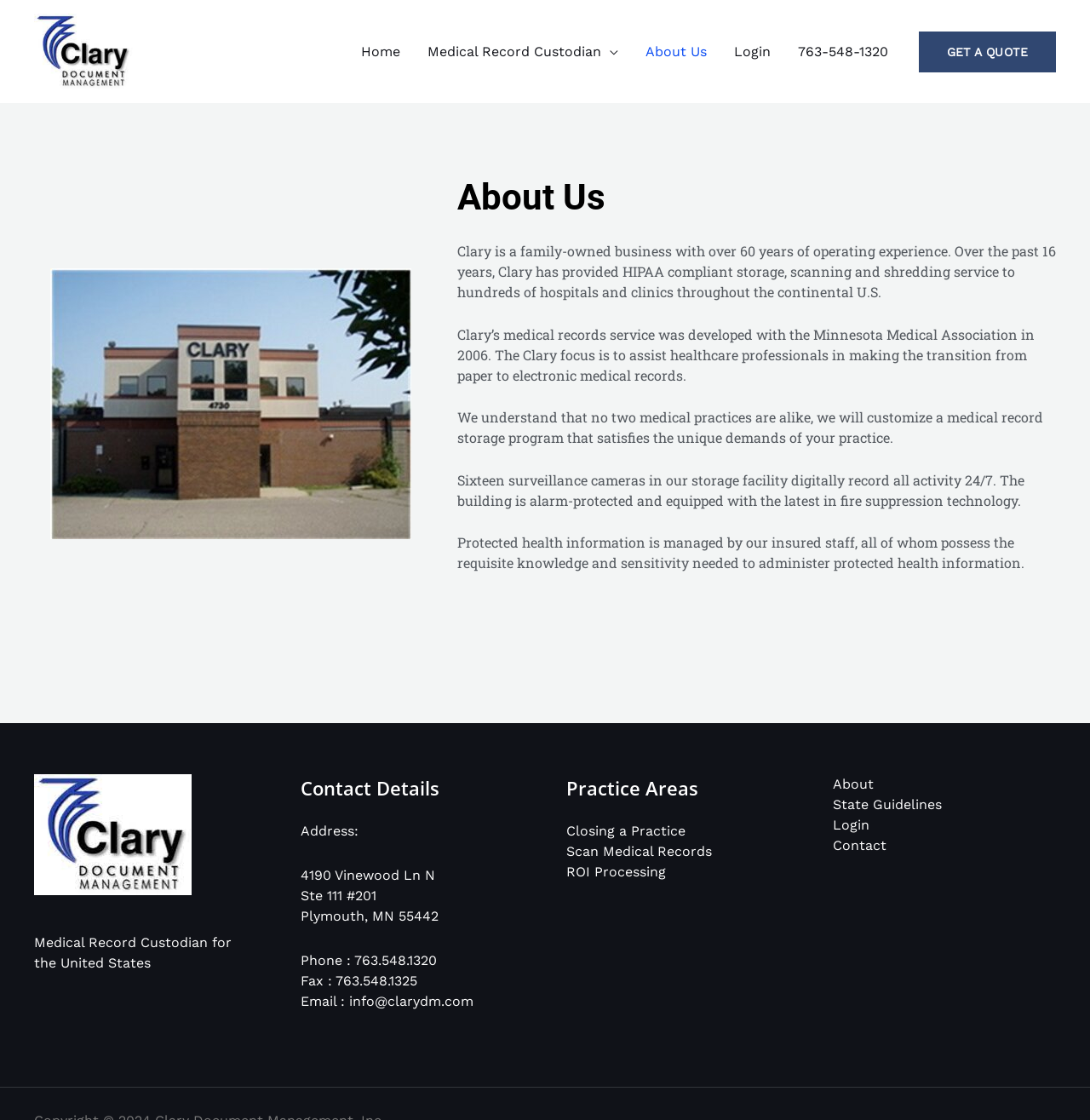Identify the bounding box coordinates of the region that should be clicked to execute the following instruction: "contact us".

[0.764, 0.747, 0.813, 0.762]